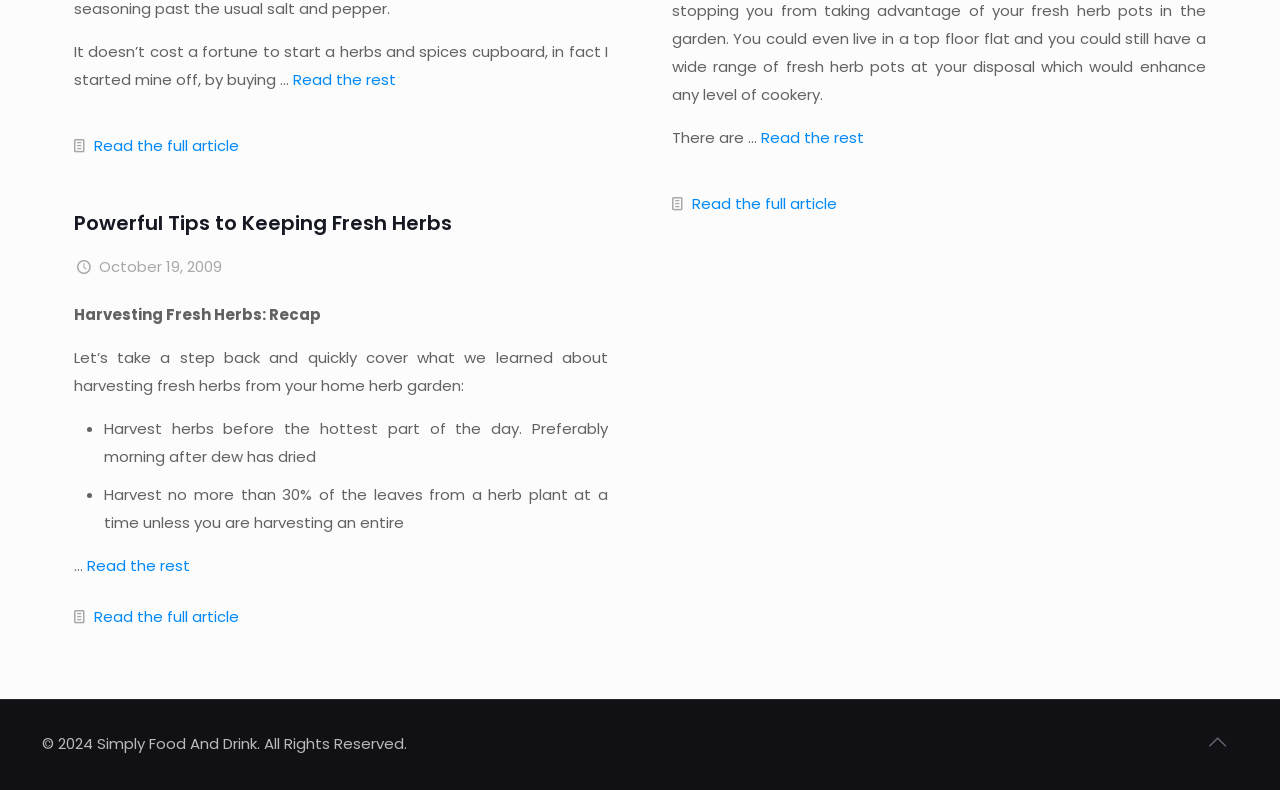Provide the bounding box coordinates of the HTML element described by the text: "Read the rest".

[0.068, 0.703, 0.148, 0.729]